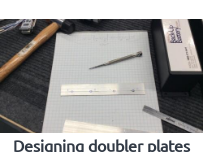Provide a comprehensive description of the image.

In this image titled "Designing doubler plates," we see a workspace filled with tools and materials essential for the fabrication process. The background features a sheet of graph paper, likely used for precise measurements and sketches, indicating careful planning. At the center, a drafting tool, possibly a mechanical pencil, rests alongside a length of metal strip that appears to be the doubler plate itself. This plate is designed to reinforce attachment points, ensuring structural integrity when mounting components, such as batteries in an avionics system. A hammer and a box labeled 'Redundant Power' are also visible, signifying the ongoing project related to avionics and electrical systems, possibly in the context of an aircraft build.